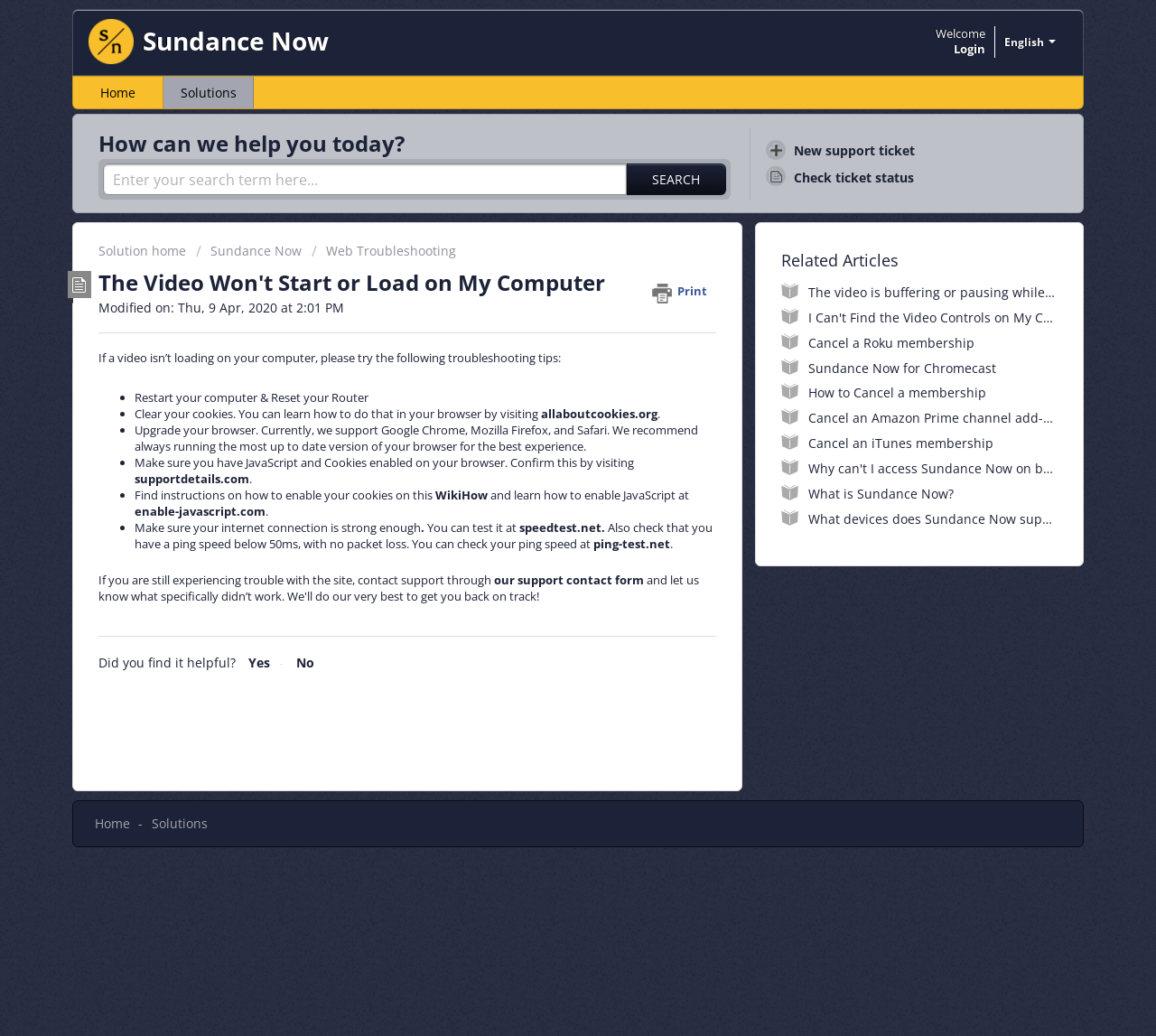Determine the bounding box coordinates for the area that needs to be clicked to fulfill this task: "Click the 'Search' button". The coordinates must be given as four float numbers between 0 and 1, i.e., [left, top, right, bottom].

None